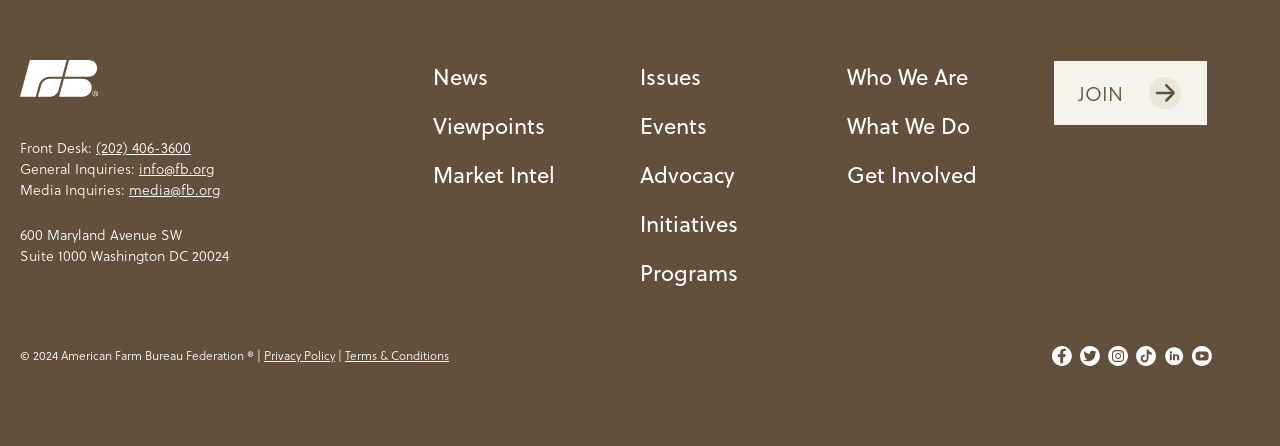Consider the image and give a detailed and elaborate answer to the question: 
What is the phone number for front desk?

I found the phone number for the front desk by looking at the 'Front Desk:' section, which is accompanied by a link with the phone number '(202) 406-3600'.